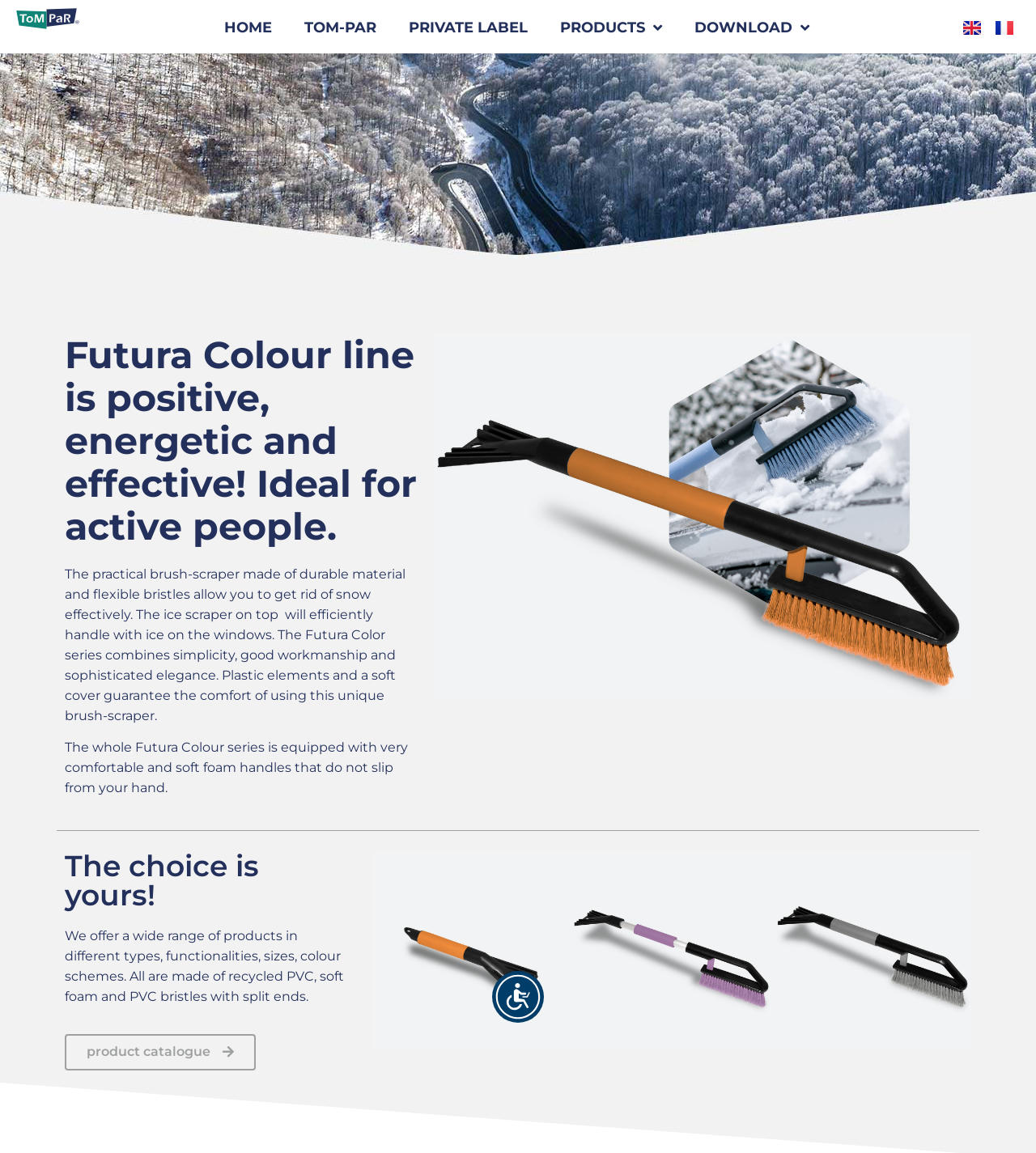Identify the coordinates of the bounding box for the element that must be clicked to accomplish the instruction: "Click the Accessibility Menu button".

[0.475, 0.842, 0.525, 0.887]